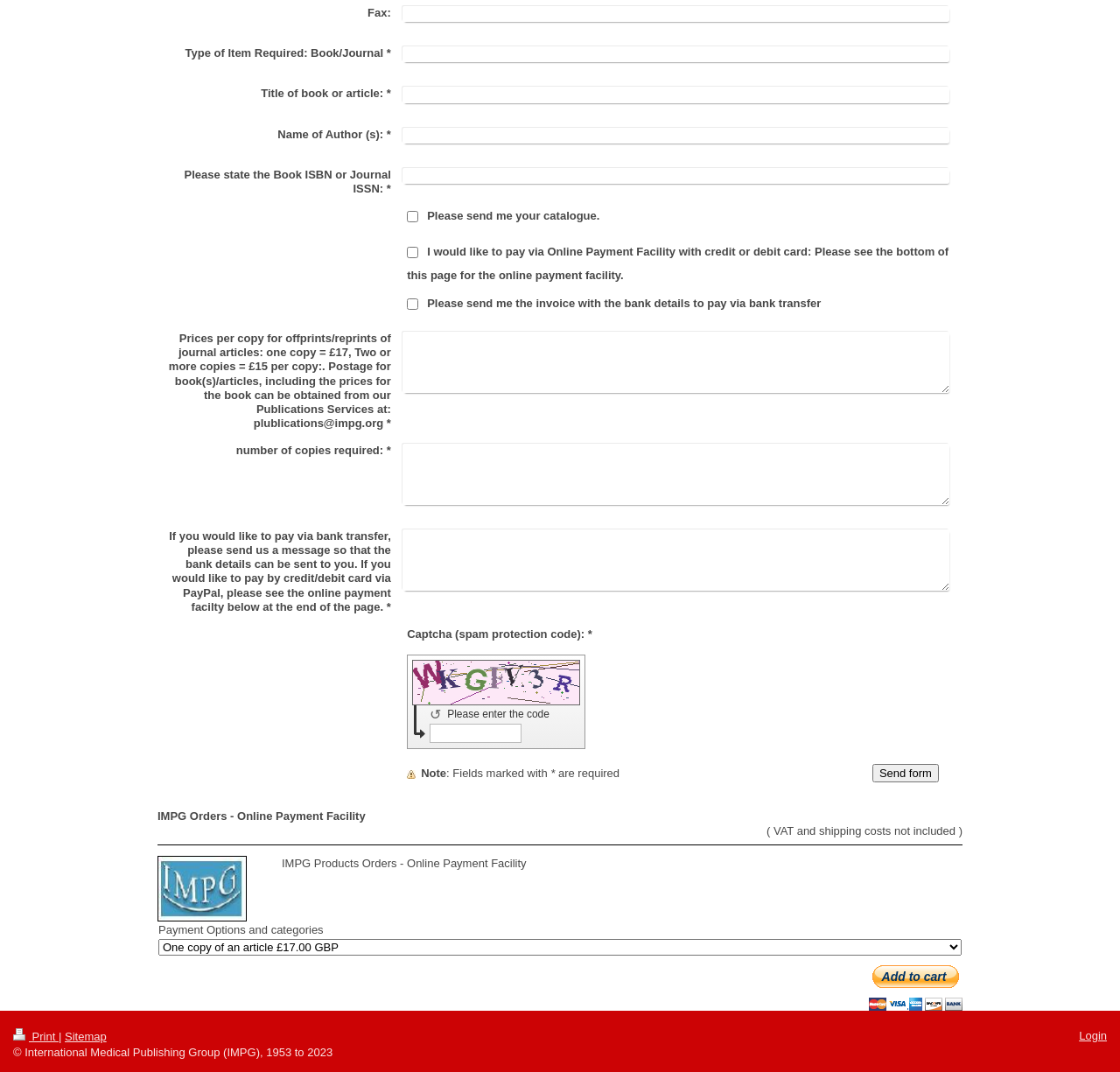Using the provided description Sitemap, find the bounding box coordinates for the UI element. Provide the coordinates in (top-left x, top-left y, bottom-right x, bottom-right y) format, ensuring all values are between 0 and 1.

[0.058, 0.961, 0.095, 0.973]